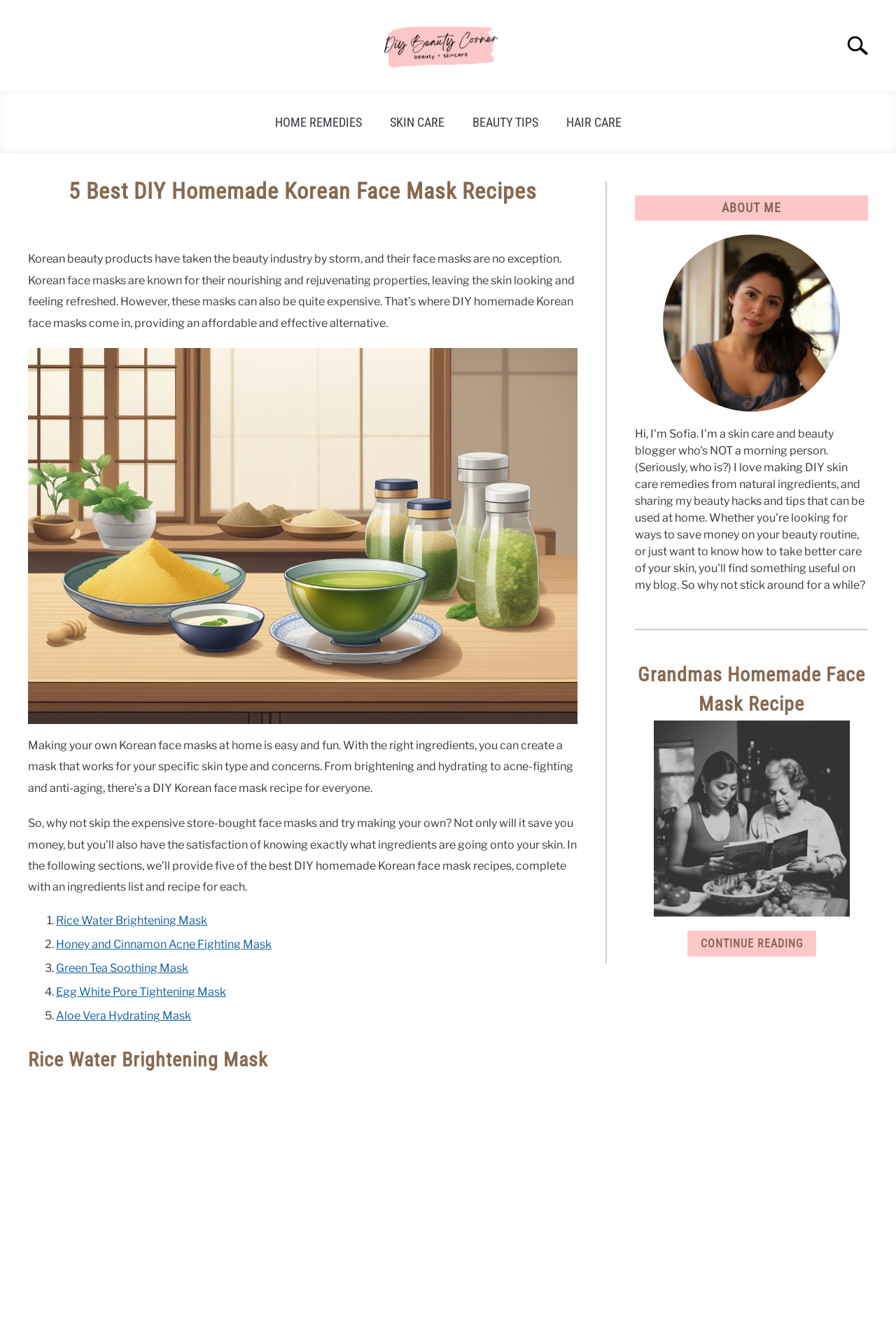Could you determine the bounding box coordinates of the clickable element to complete the instruction: "Go to HOME REMEDIES"? Provide the coordinates as four float numbers between 0 and 1, i.e., [left, top, right, bottom].

[0.291, 0.08, 0.419, 0.104]